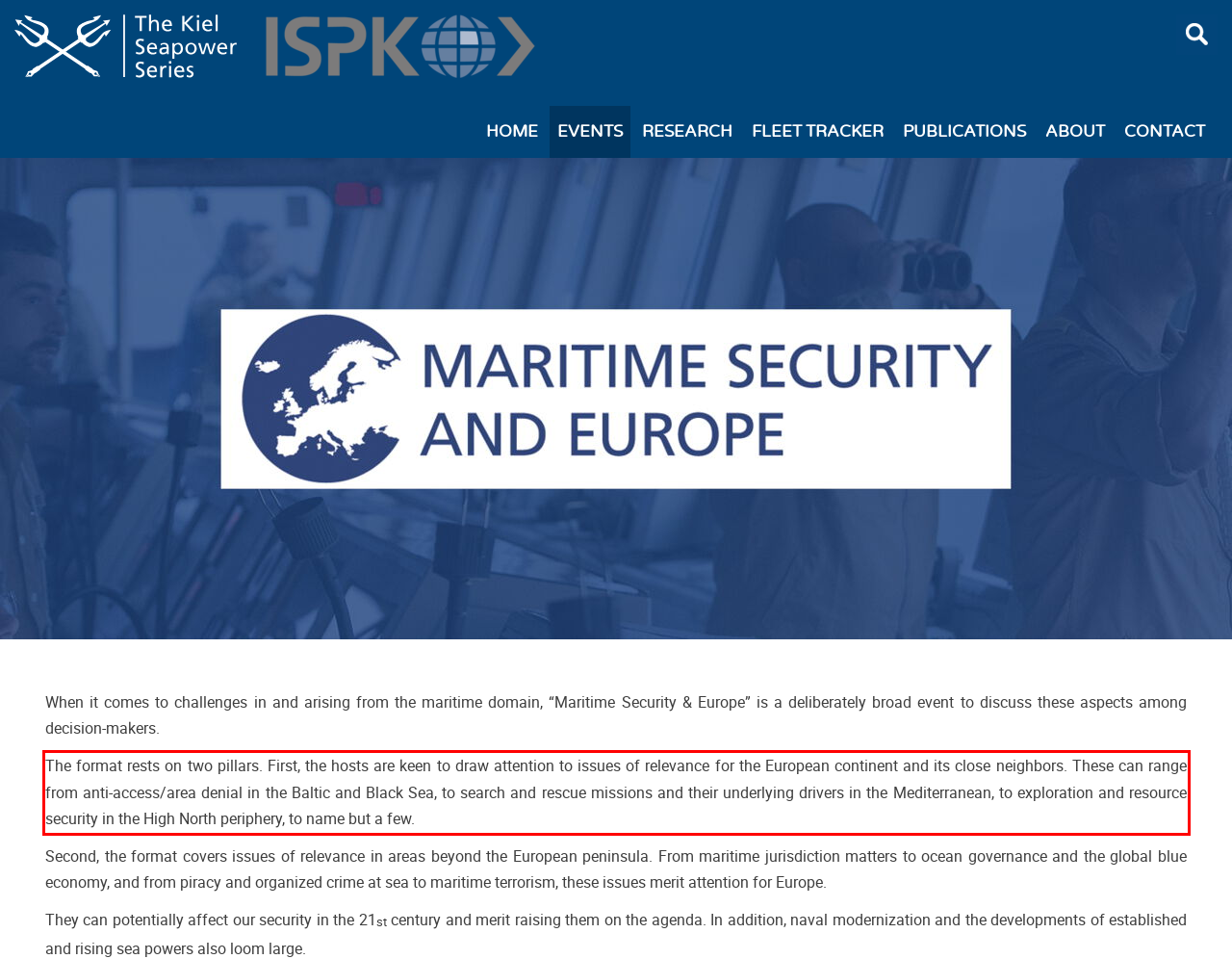Given a screenshot of a webpage, identify the red bounding box and perform OCR to recognize the text within that box.

The format rests on two pillars. First, the hosts are keen to draw attention to issues of relevance for the European continent and its close neighbors. These can range from anti-access/area denial in the Baltic and Black Sea, to search and rescue missions and their underlying drivers in the Mediterranean, to exploration and resource security in the High North periphery, to name but a few.